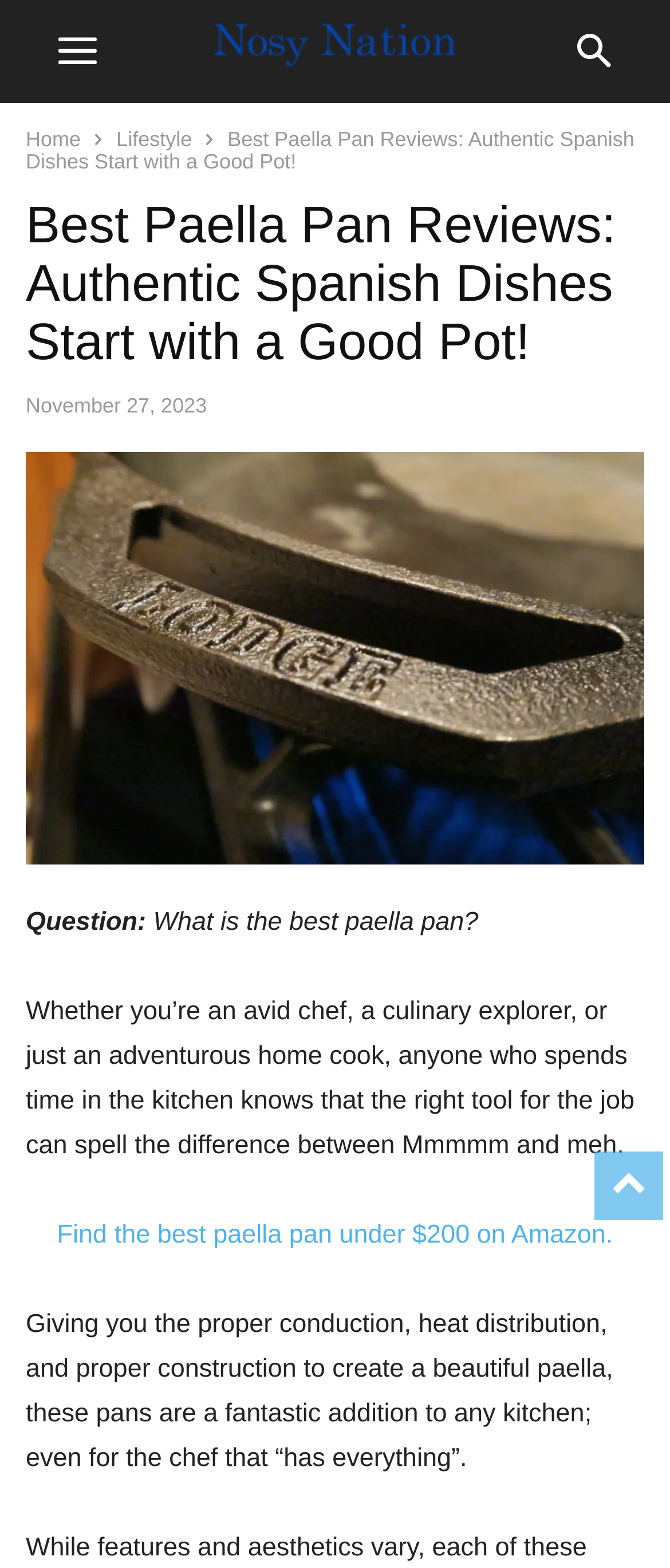Respond to the following query with just one word or a short phrase: 
What is the date of the article?

November 27, 2023